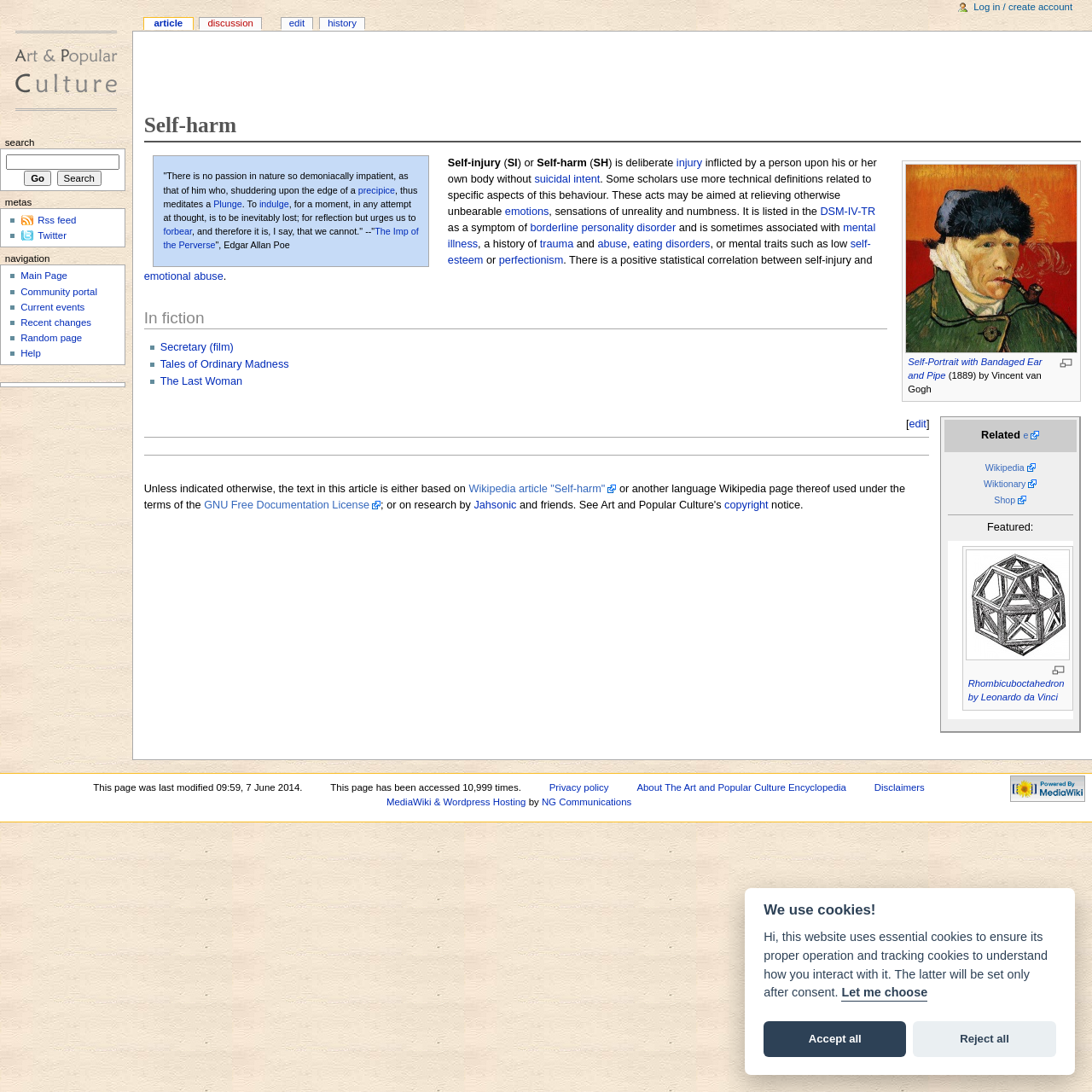Find the bounding box coordinates of the element to click in order to complete this instruction: "Read about Rhombicuboctahedron by Leonardo da Vinci". The bounding box coordinates must be four float numbers between 0 and 1, denoted as [left, top, right, bottom].

[0.884, 0.548, 0.979, 0.559]